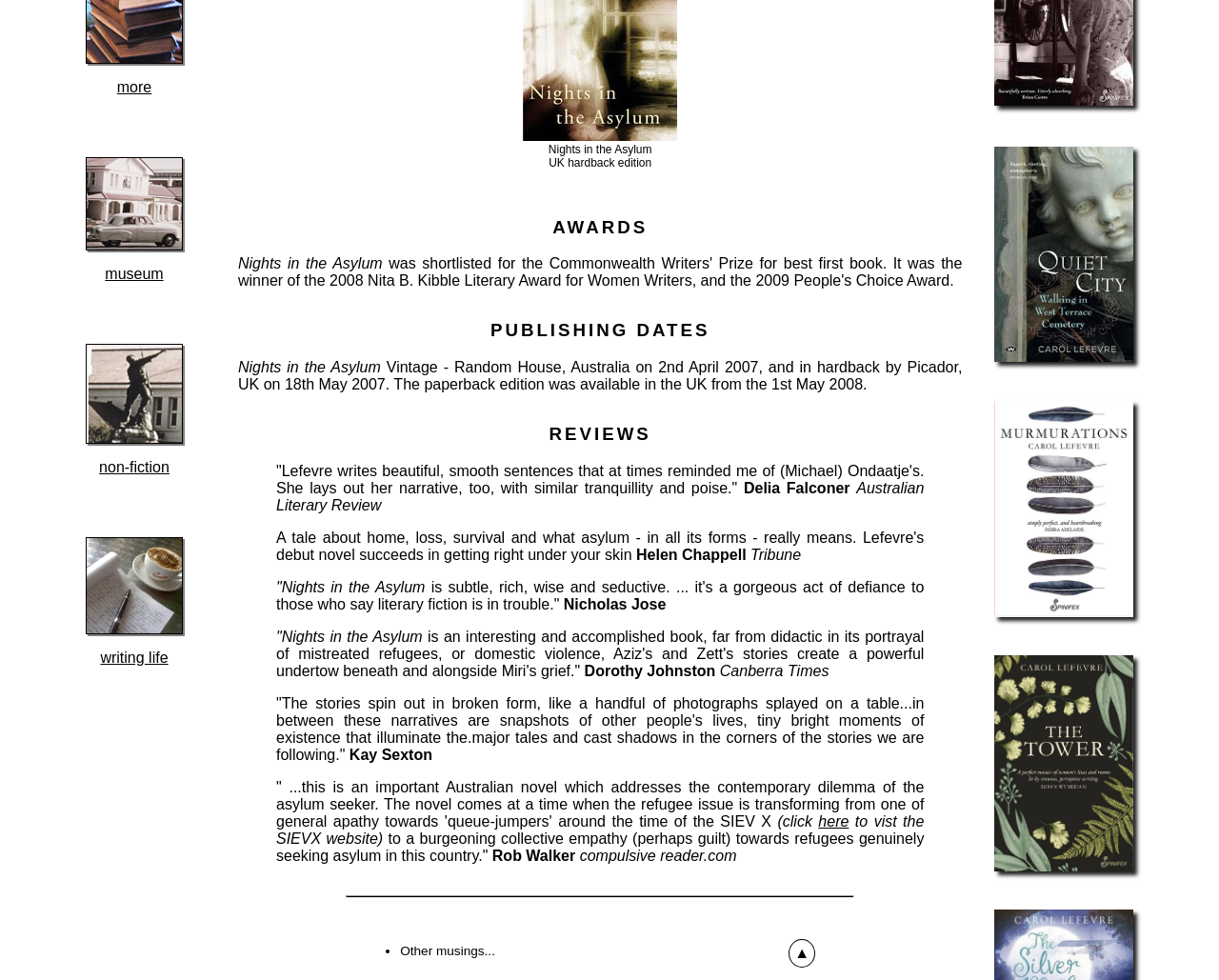What is the title of the book?
Based on the image, give a one-word or short phrase answer.

Nights in the Asylum